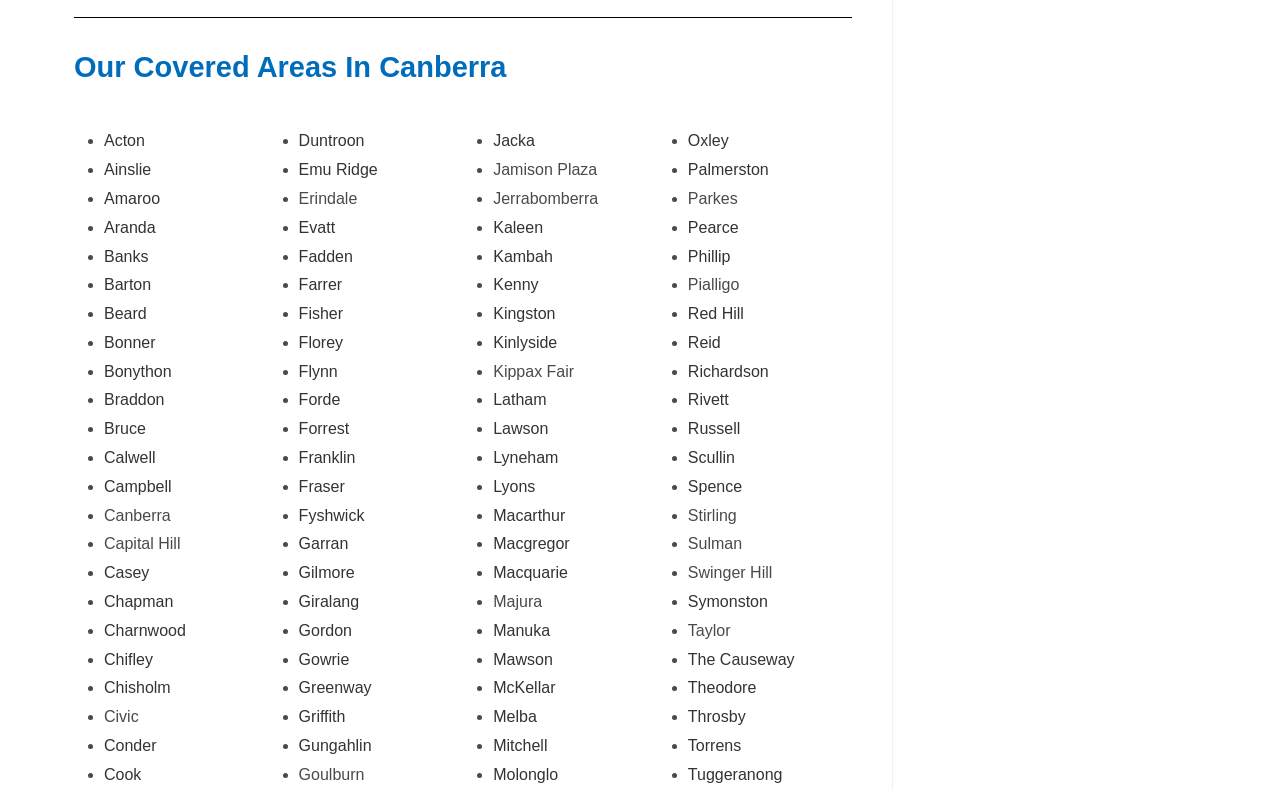Are all the suburbs listed in alphabetical order?
Look at the image and answer with only one word or phrase.

Yes